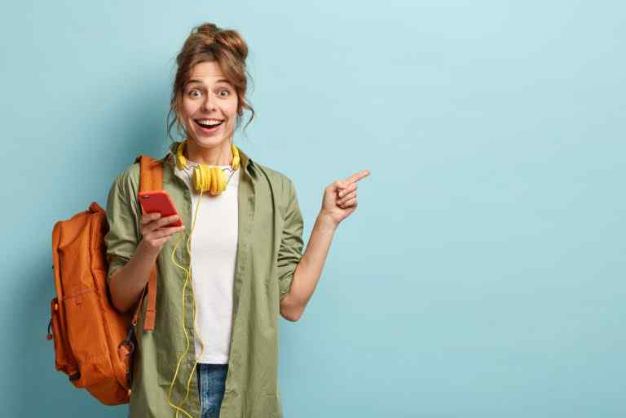Elaborate on the various elements present in the image.

In this vibrant image, a cheerful young woman stands against a soft blue background, radiating positivity and excitement. She has a bright smile, enhancing her inviting demeanor, and her hair is styled in loose waves, adding a playful touch to her appearance. Dressed in a casual outfit consisting of a light green button-up shirt over a white t-shirt, she exudes a relaxed yet stylish vibe. 

Around her neck hangs a pair of yellow headphones, hinting at her love for music, while in her left hand, she holds a smartphone, suggesting she might be sharing something exciting or receiving good news. Her right hand is raised, pointing to her right, which implies she is engaging with someone or something of interest. 

Completing her look is a brown backpack slung over her shoulder, hinting at her readiness for adventure or exploration. The overall composition of the image captures a sense of spontaneity and joy, making it relatable and inspiring for viewers.